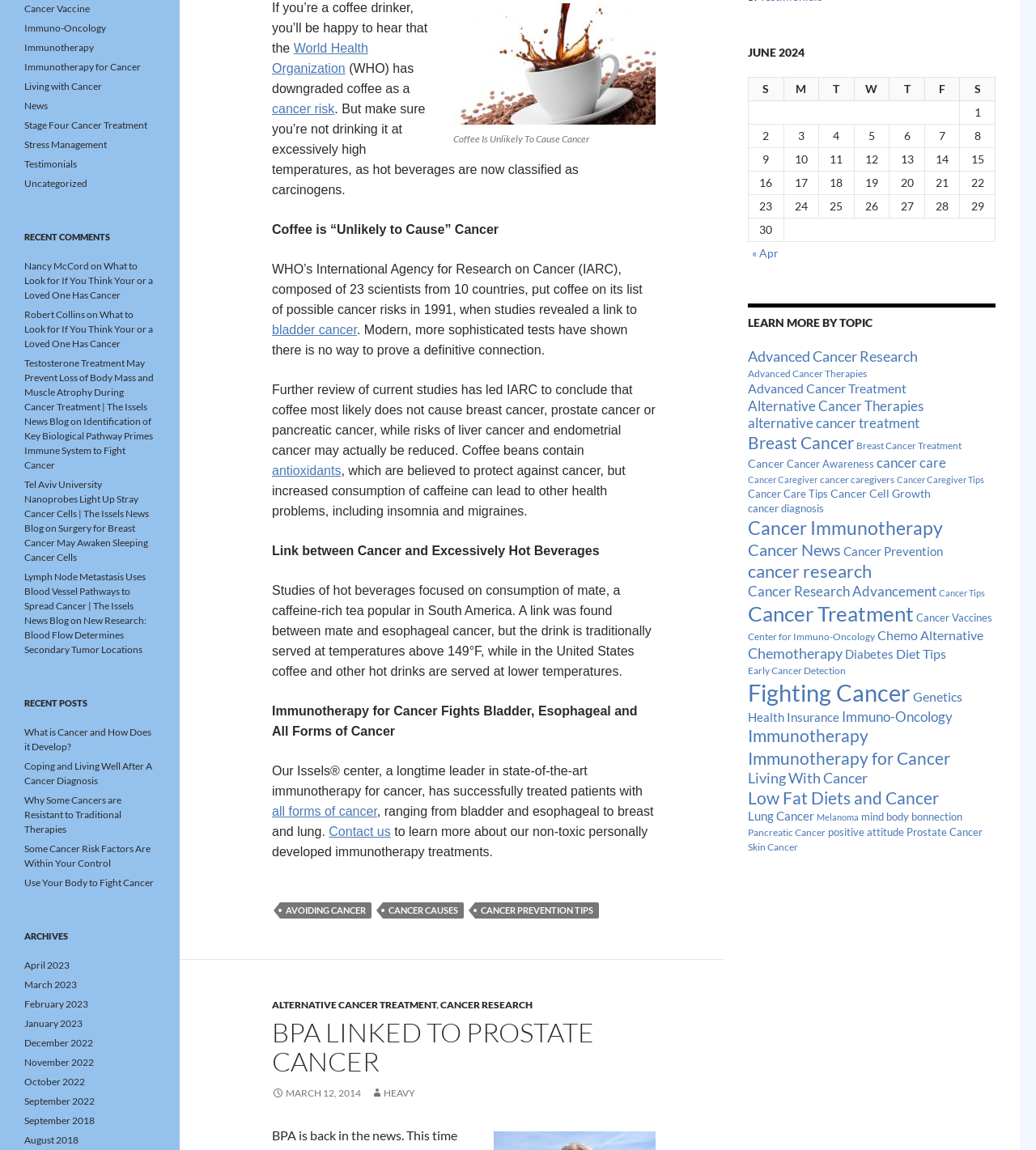Find the UI element described as: "Avoiding Cancer" and predict its bounding box coordinates. Ensure the coordinates are four float numbers between 0 and 1, [left, top, right, bottom].

[0.27, 0.785, 0.359, 0.799]